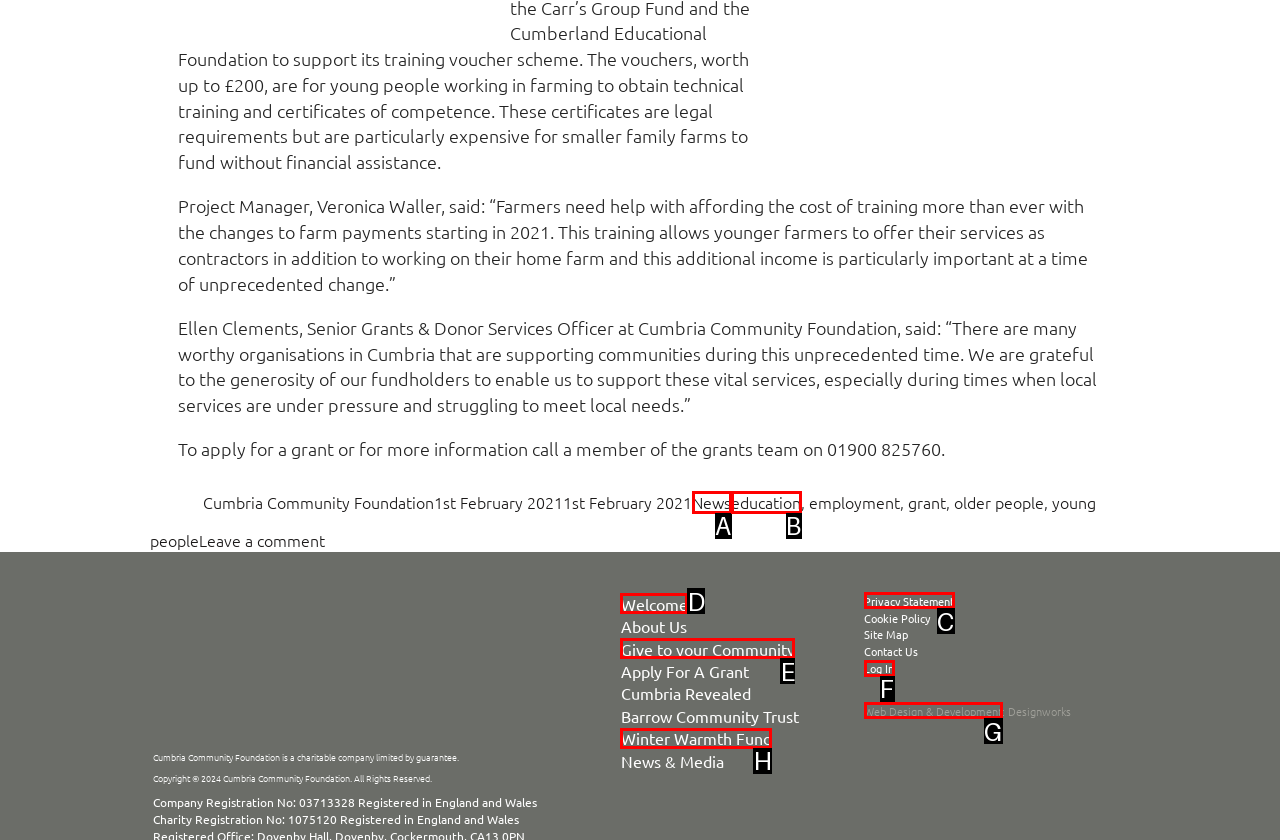Tell me which one HTML element best matches the description: education Answer with the option's letter from the given choices directly.

B